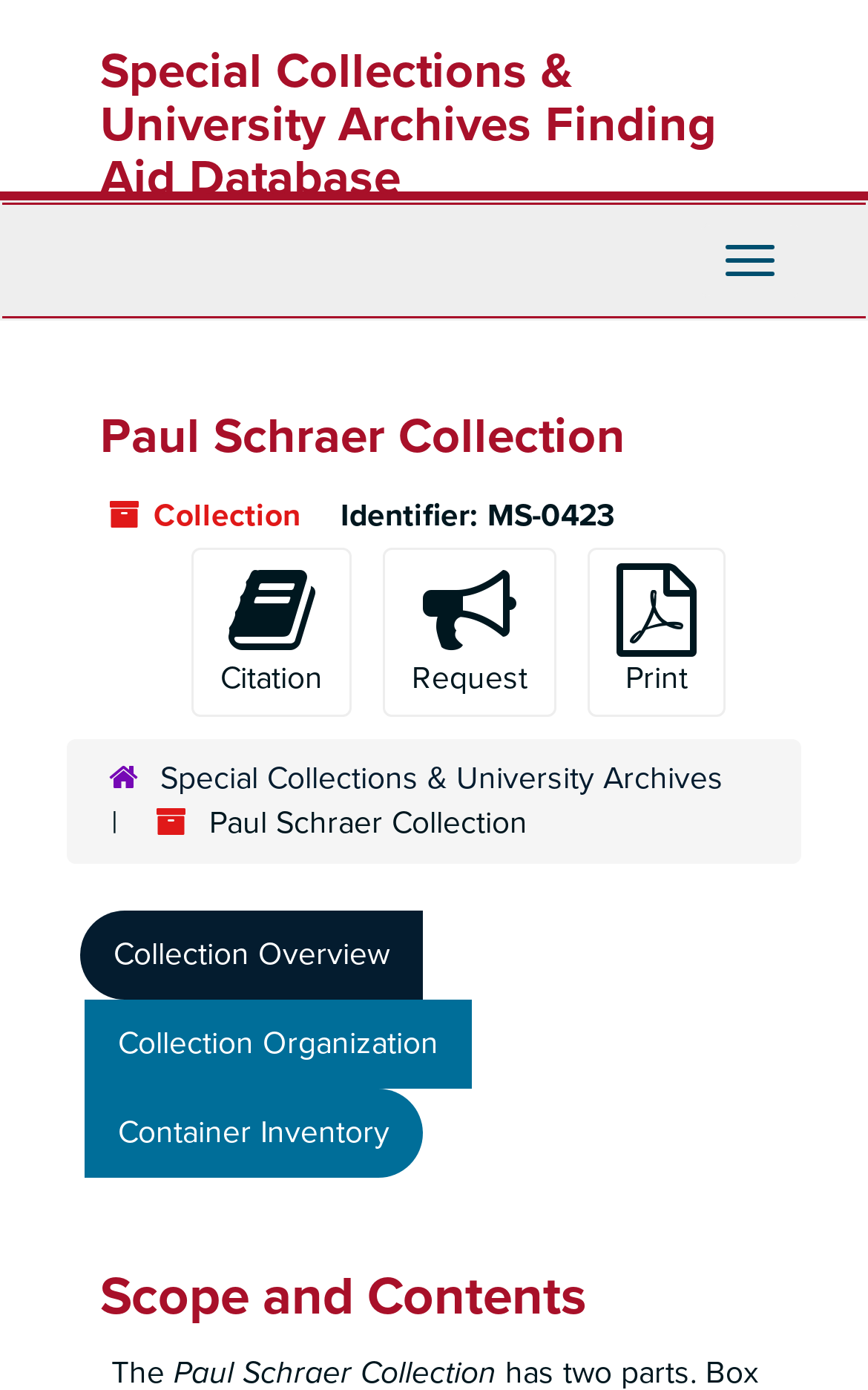How many links are there in the 'hierarchical navigation' section?
Based on the image, provide a one-word or brief-phrase response.

2